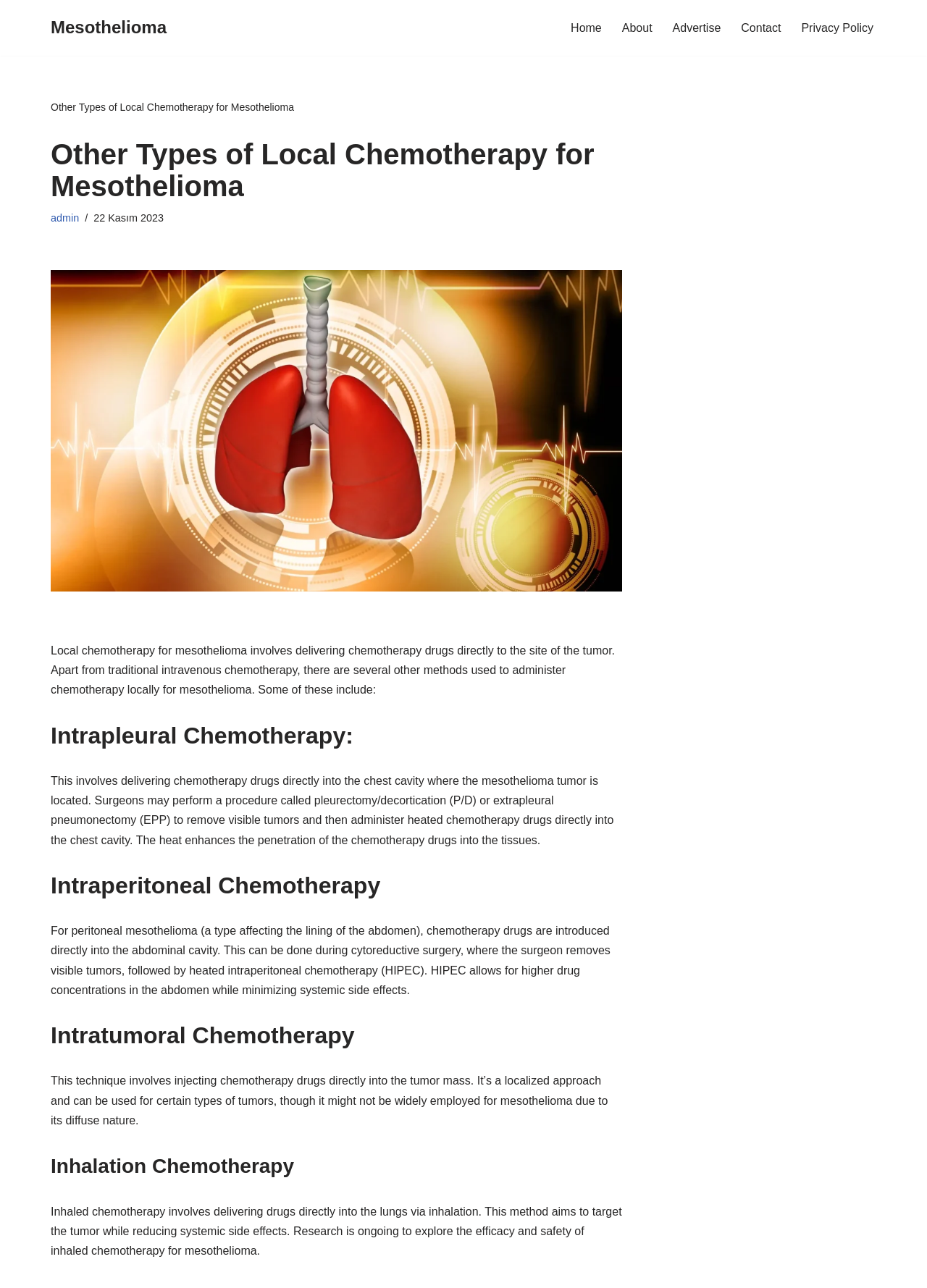From the webpage screenshot, predict the bounding box of the UI element that matches this description: "Privacy Policy".

[0.864, 0.014, 0.942, 0.029]